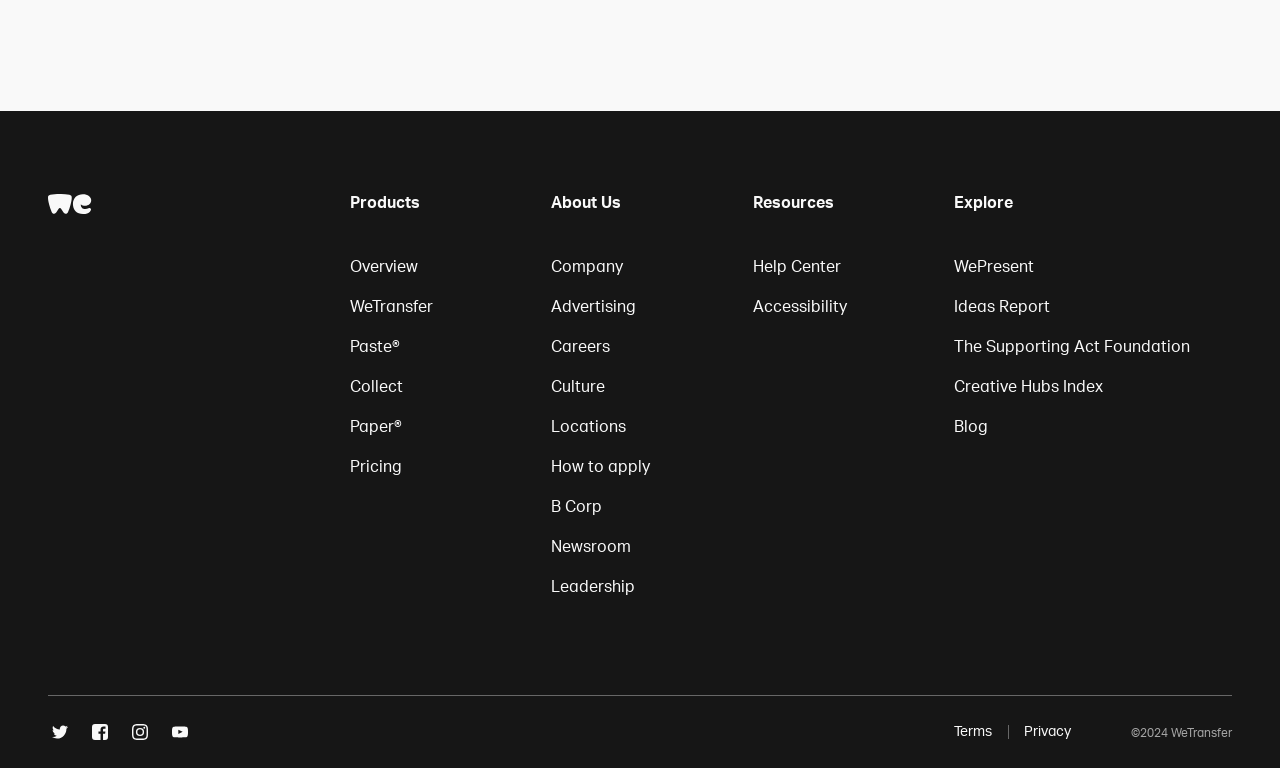Identify the bounding box coordinates of the region that should be clicked to execute the following instruction: "Follow WeTransfer on Twitter".

[0.038, 0.938, 0.056, 0.978]